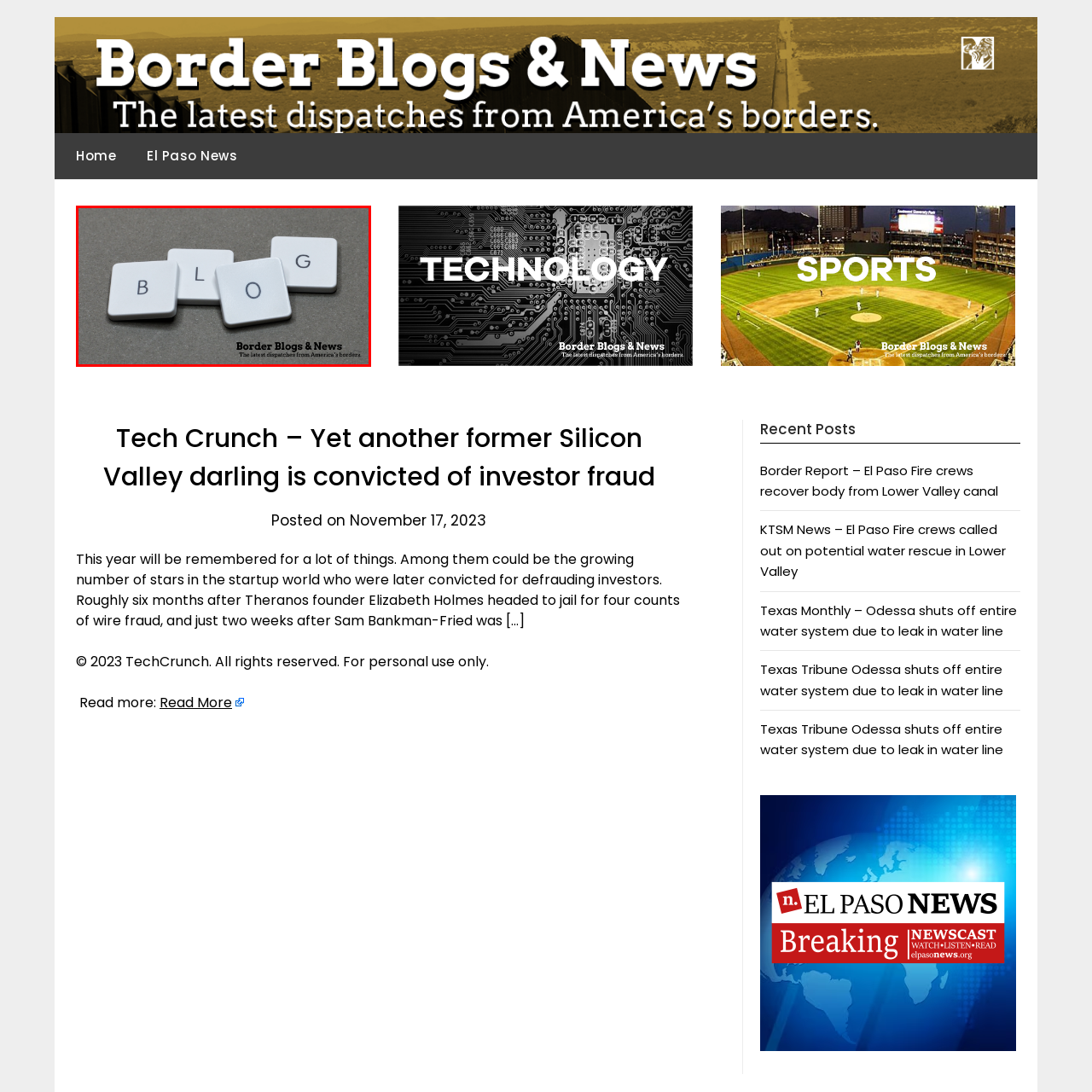Check the content in the red bounding box and reply to the question using a single word or phrase:
What is the word spelled out by the keyboard keys?

BLOG